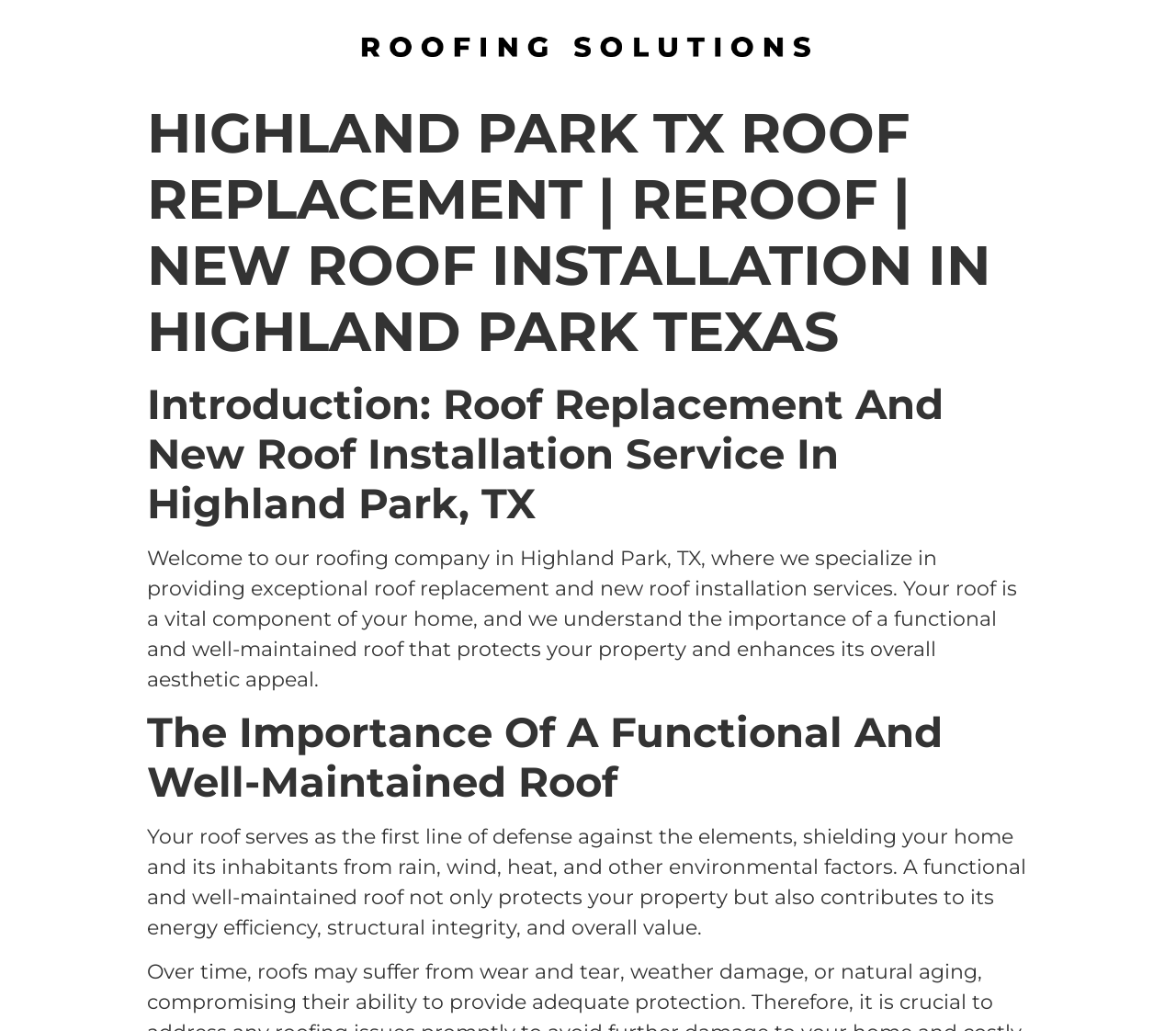Can you locate the main headline on this webpage and provide its text content?

HIGHLAND PARK TX ROOF REPLACEMENT | REROOF | NEW ROOF INSTALLATION IN HIGHLAND PARK TEXAS